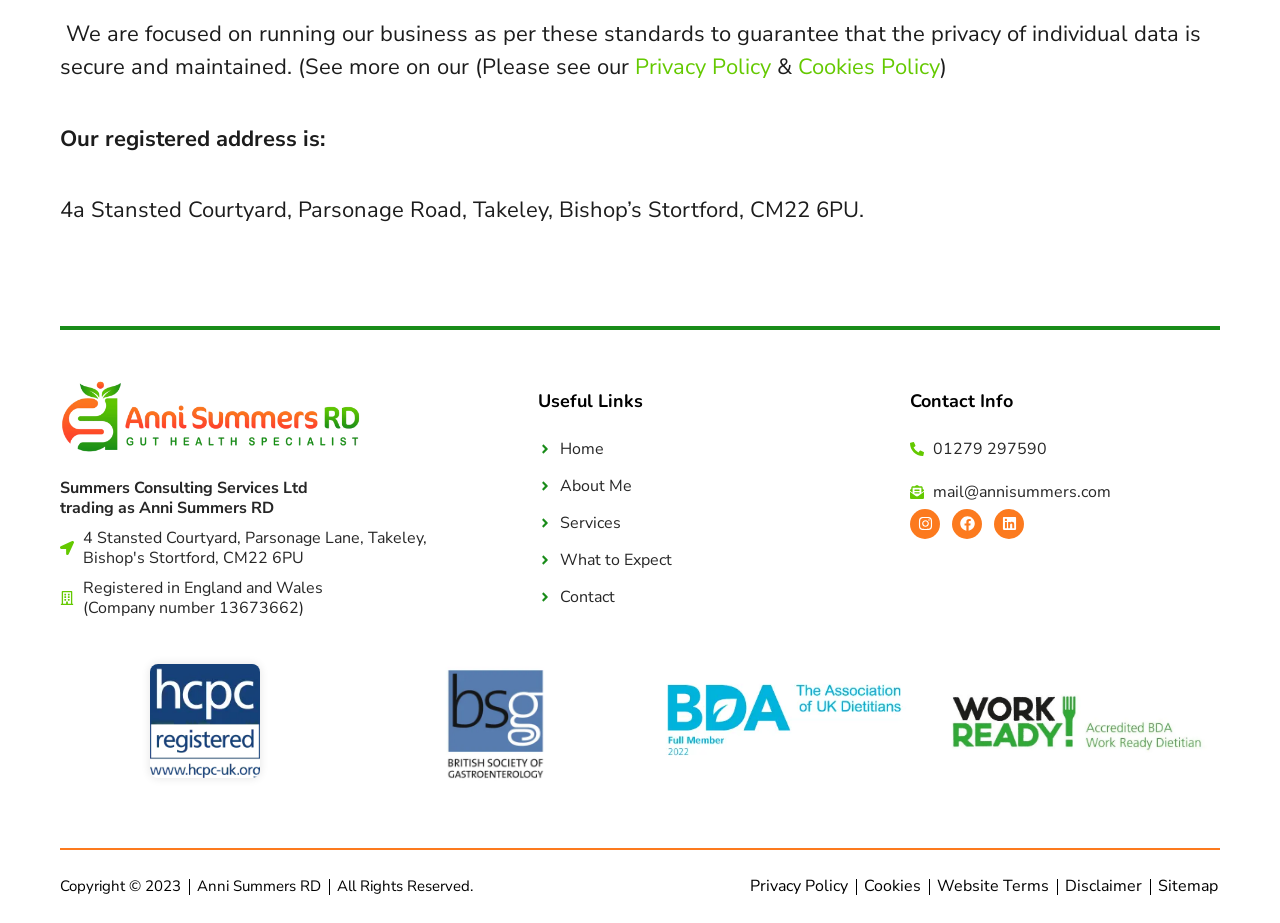What is the profession of Anni Summers?
Please provide a single word or phrase as your answer based on the image.

Gut Health Specialist